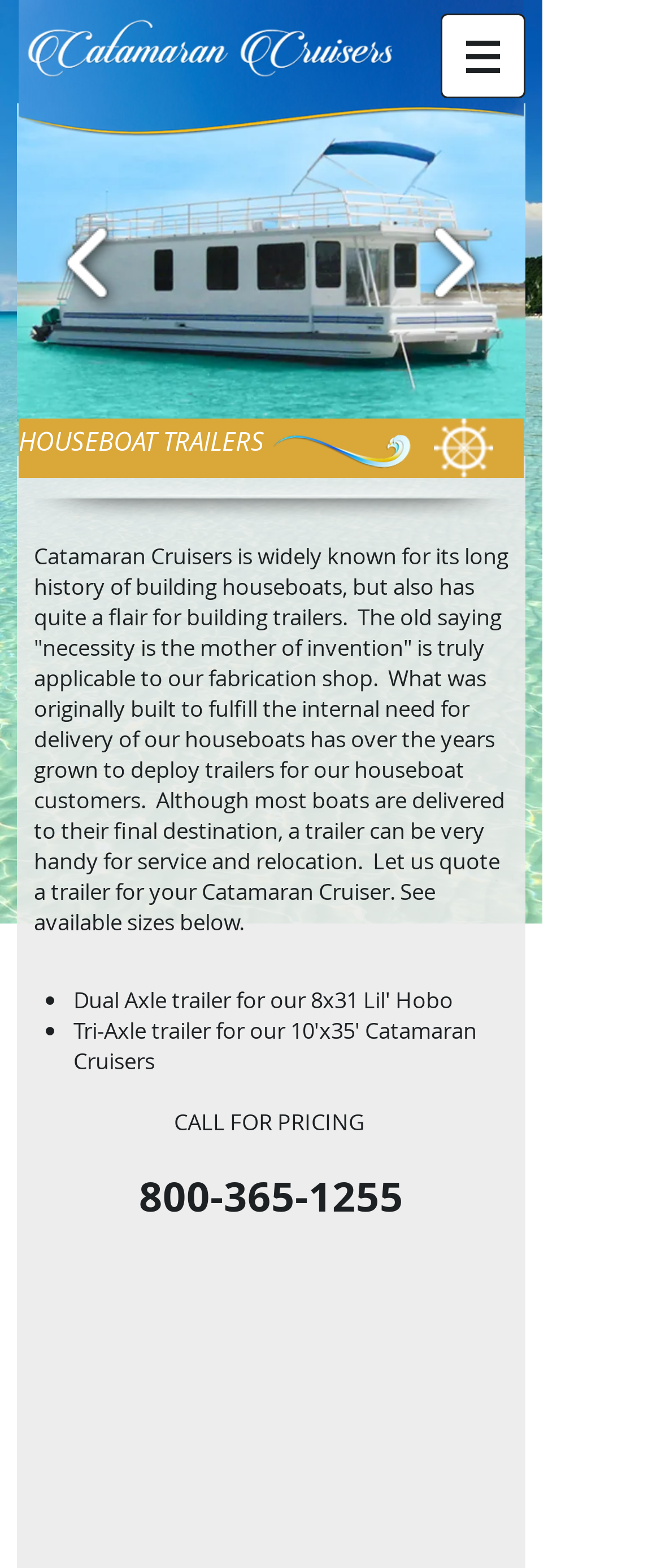Give a one-word or short phrase answer to this question: 
What is the relationship between Catamaran Cruisers and houseboats?

Manufacturer